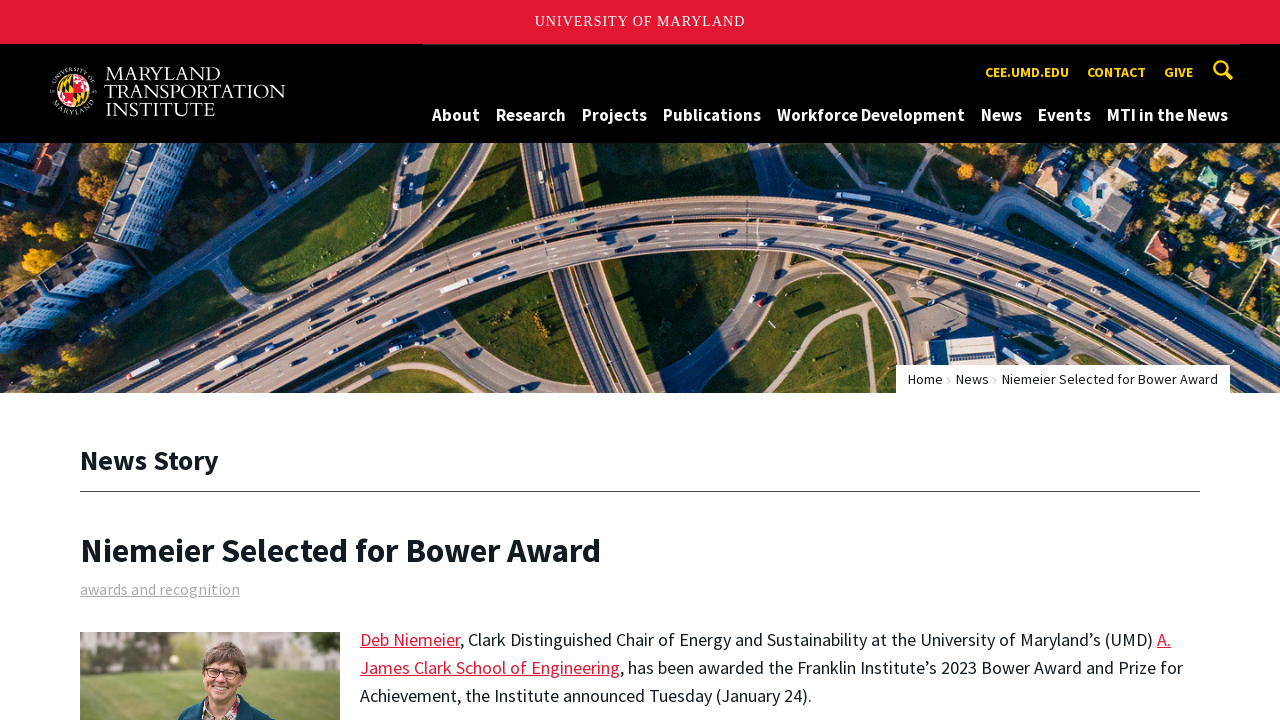Please provide the bounding box coordinate of the region that matches the element description: Workforce Development. Coordinates should be in the format (top-left x, top-left y, bottom-right x, bottom-right y) and all values should be between 0 and 1.

[0.607, 0.141, 0.754, 0.178]